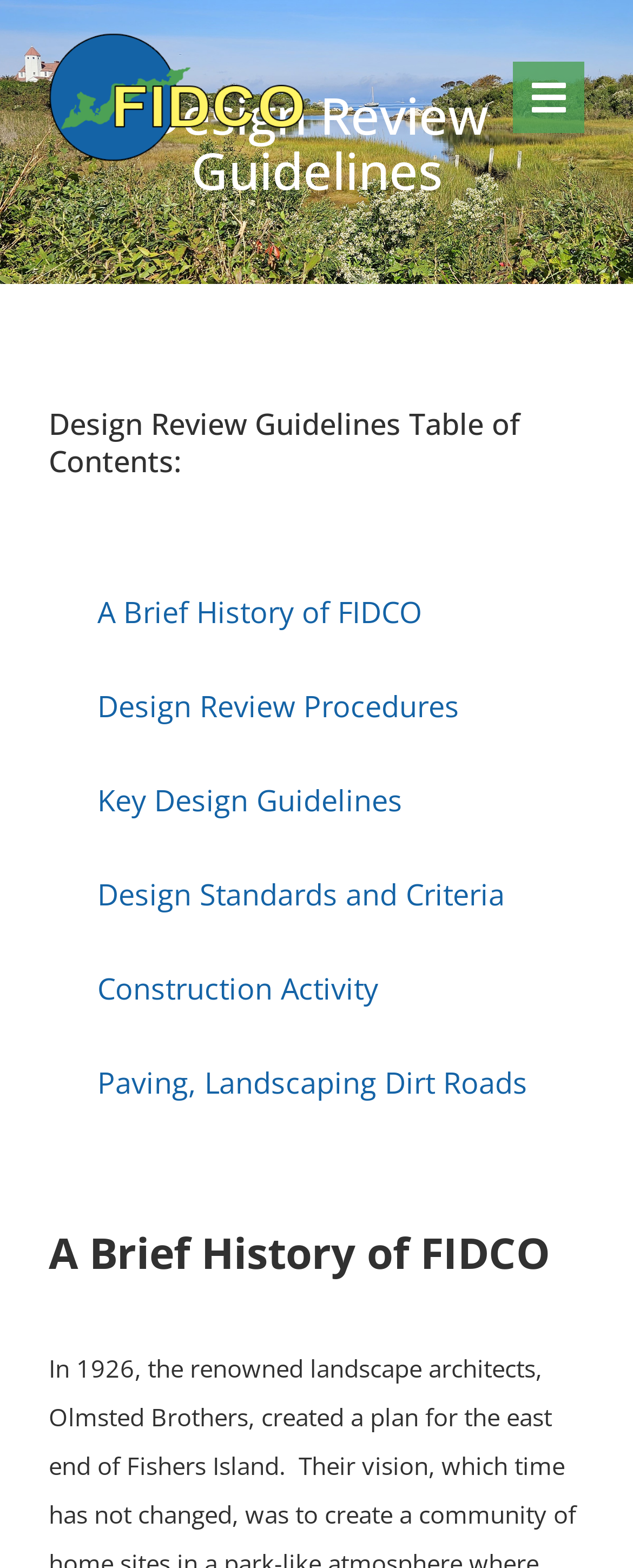What is the logo of Fishers Island Development Corporation?
Answer the question based on the image using a single word or a brief phrase.

Fishers Island Development Corporation Logo